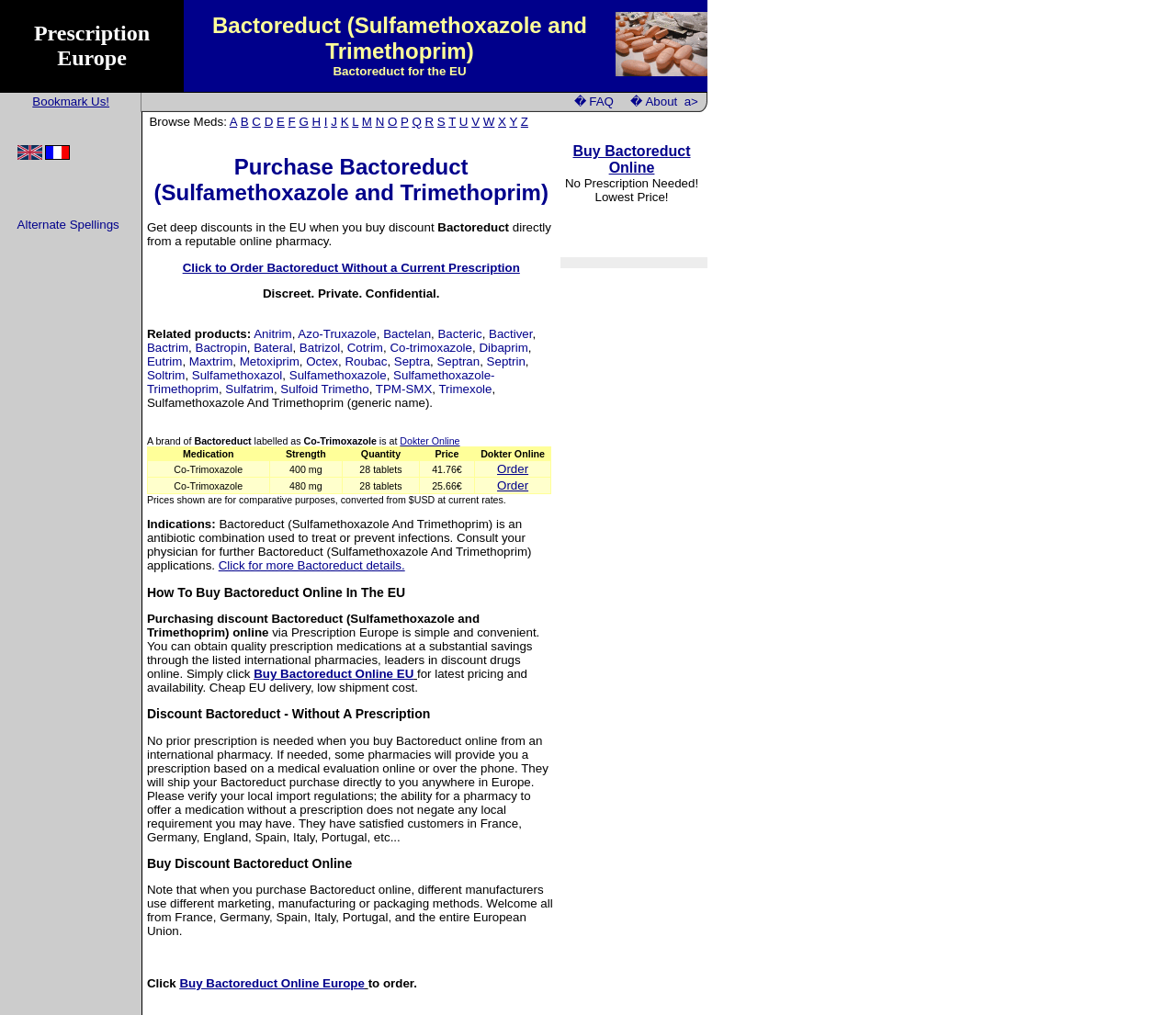Find the bounding box coordinates for the HTML element described in this sentence: "↗ add an event". Provide the coordinates as four float numbers between 0 and 1, in the format [left, top, right, bottom].

None